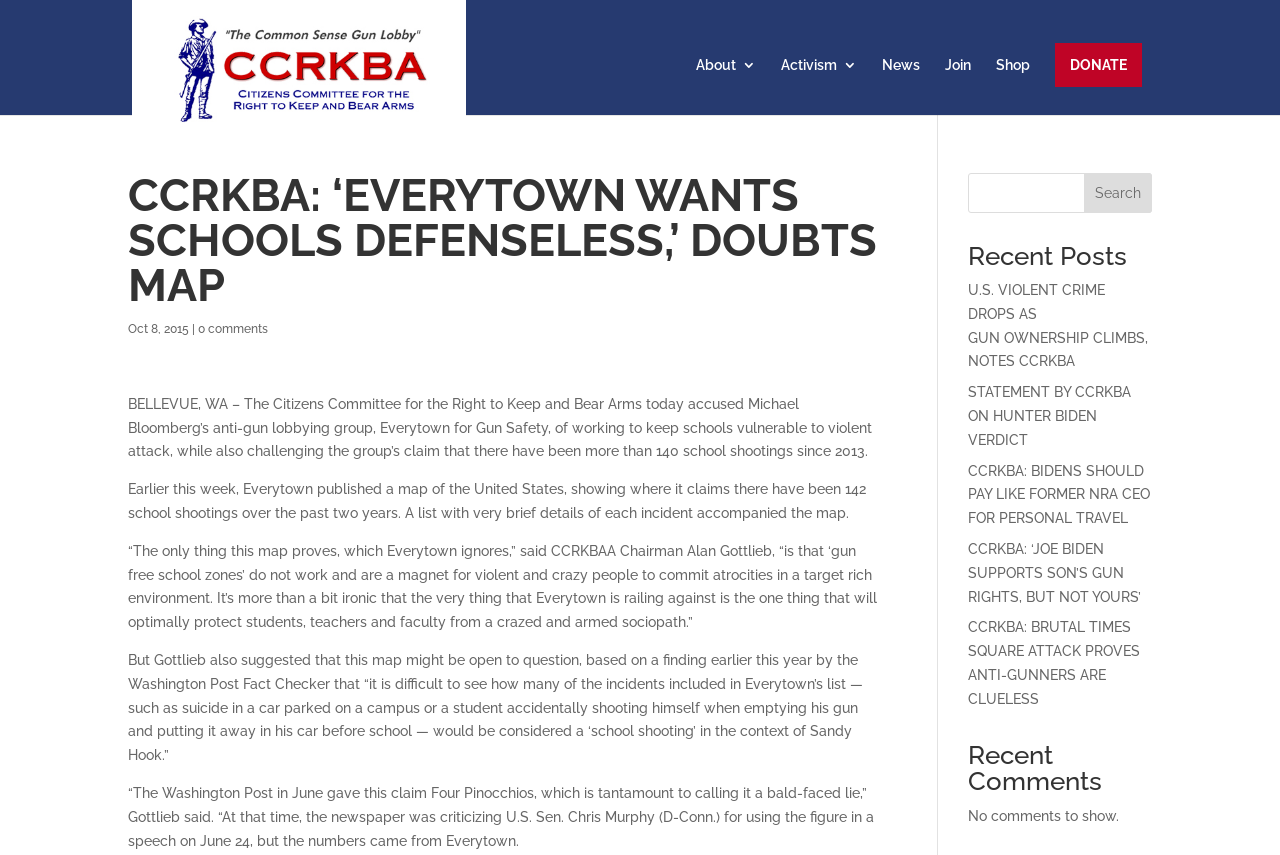Locate the UI element described by 0 comments in the provided webpage screenshot. Return the bounding box coordinates in the format (top-left x, top-left y, bottom-right x, bottom-right y), ensuring all values are between 0 and 1.

[0.155, 0.377, 0.209, 0.393]